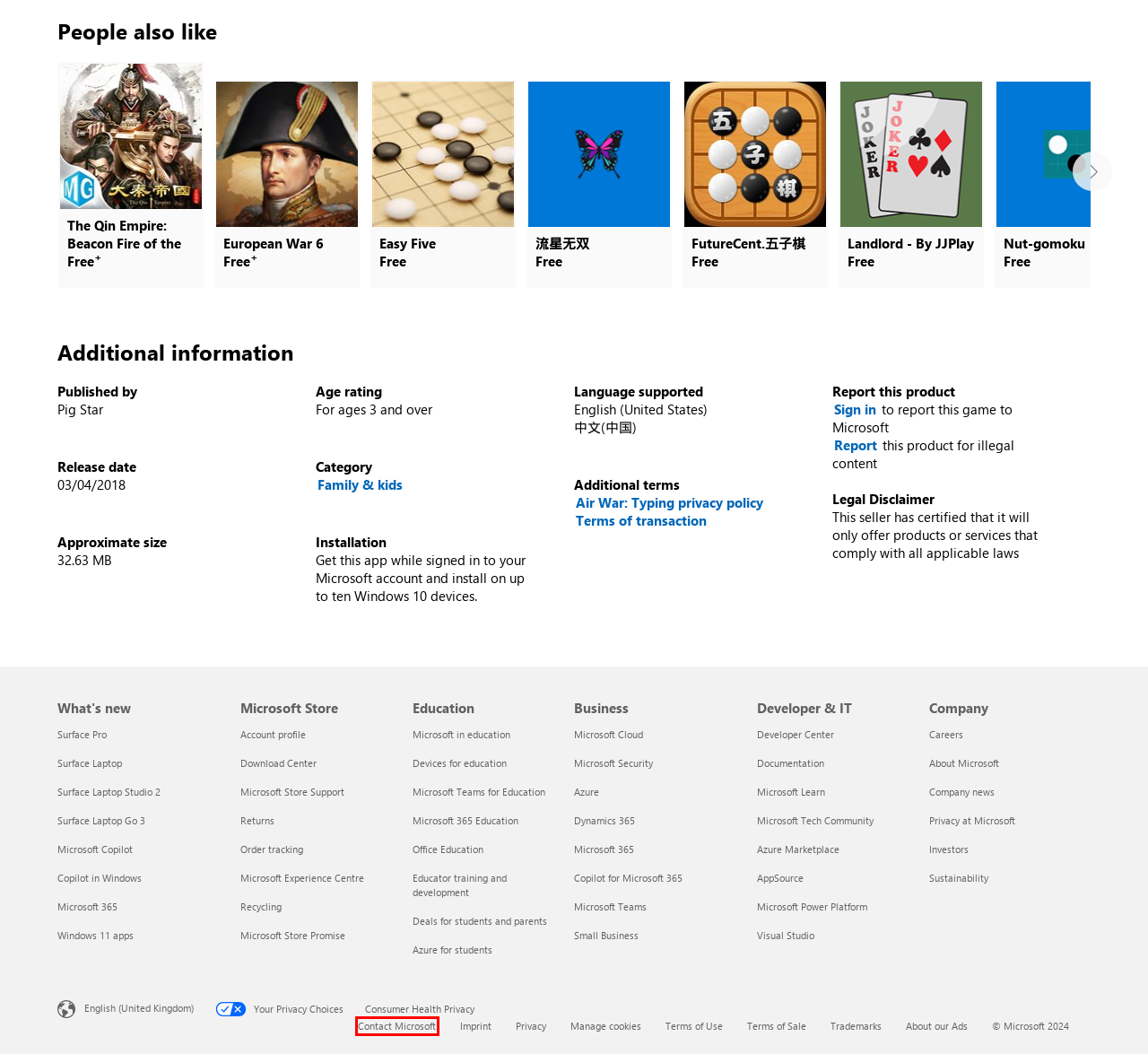Given a webpage screenshot with a red bounding box around a particular element, identify the best description of the new webpage that will appear after clicking on the element inside the red bounding box. Here are the candidates:
A. Help with Microsoft Store purchases - Microsoft Support
B. Returning items you bought from Microsoft for exchange or refund - Microsoft Support
C. Visual Studio: IDE and Code Editor for Software Developers and Teams
D. Meet the new Surface Pro 11th Edition, a Copilot+ PC | Microsoft Surface
E. Microsoft Developer
F. 技术文档 | Microsoft Learn
G. AI-Powered Low-Code Tools|Microsoft Power Platform
H. Digital Safety | Report a concern

A